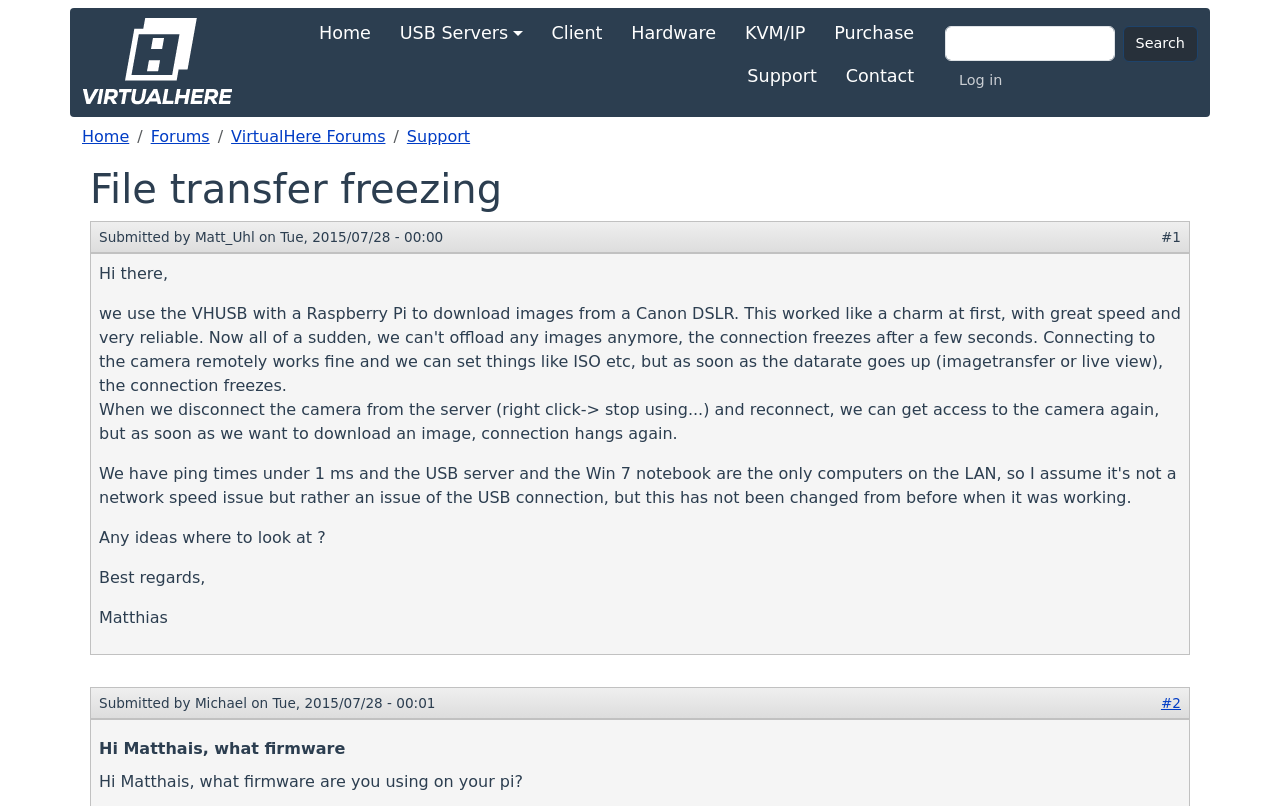Determine the bounding box coordinates for the clickable element required to fulfill the instruction: "Go to the Support page". Provide the coordinates as four float numbers between 0 and 1, i.e., [left, top, right, bottom].

[0.573, 0.068, 0.649, 0.12]